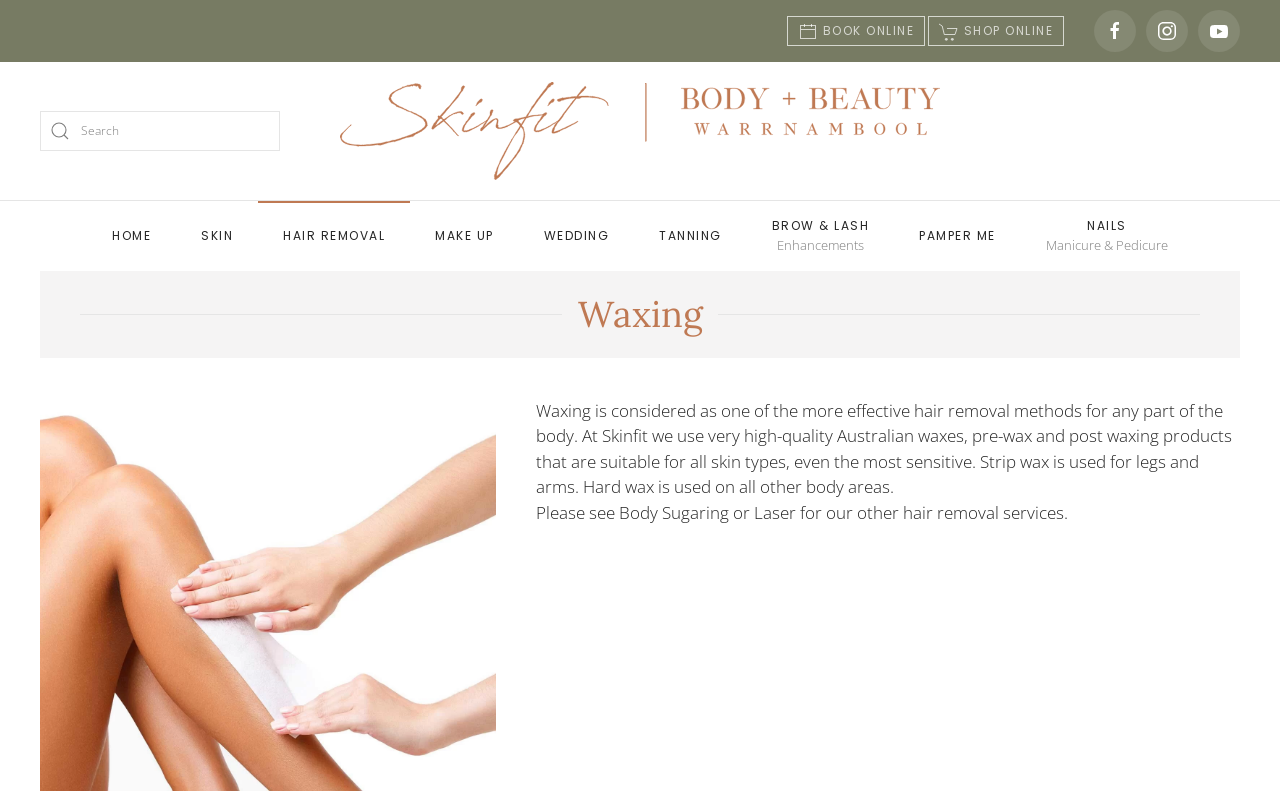Answer the question with a single word or phrase: 
How many links are available in the top navigation menu?

8